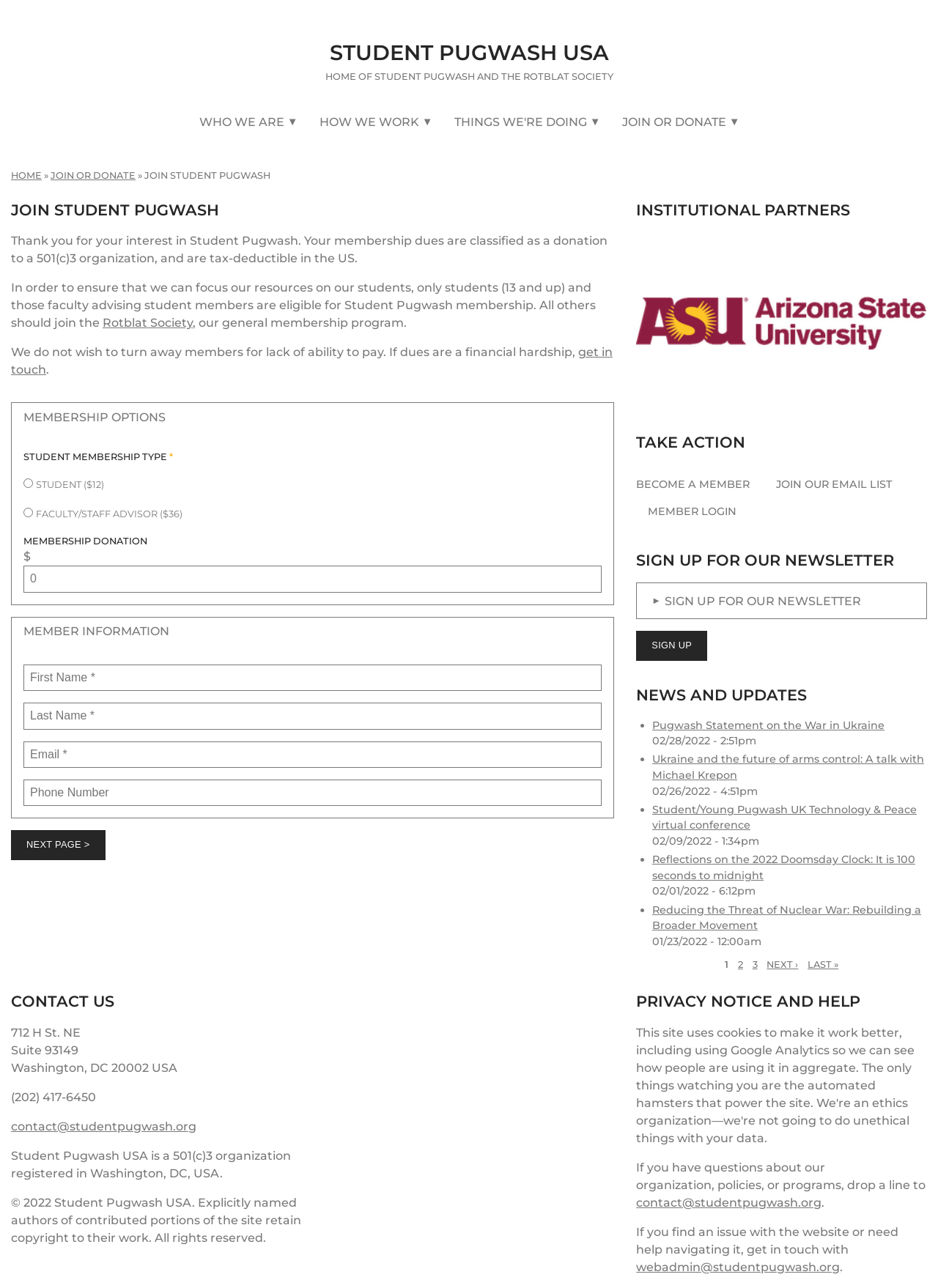Please determine the bounding box coordinates of the area that needs to be clicked to complete this task: 'Check the address'. The coordinates must be four float numbers between 0 and 1, formatted as [left, top, right, bottom].

None